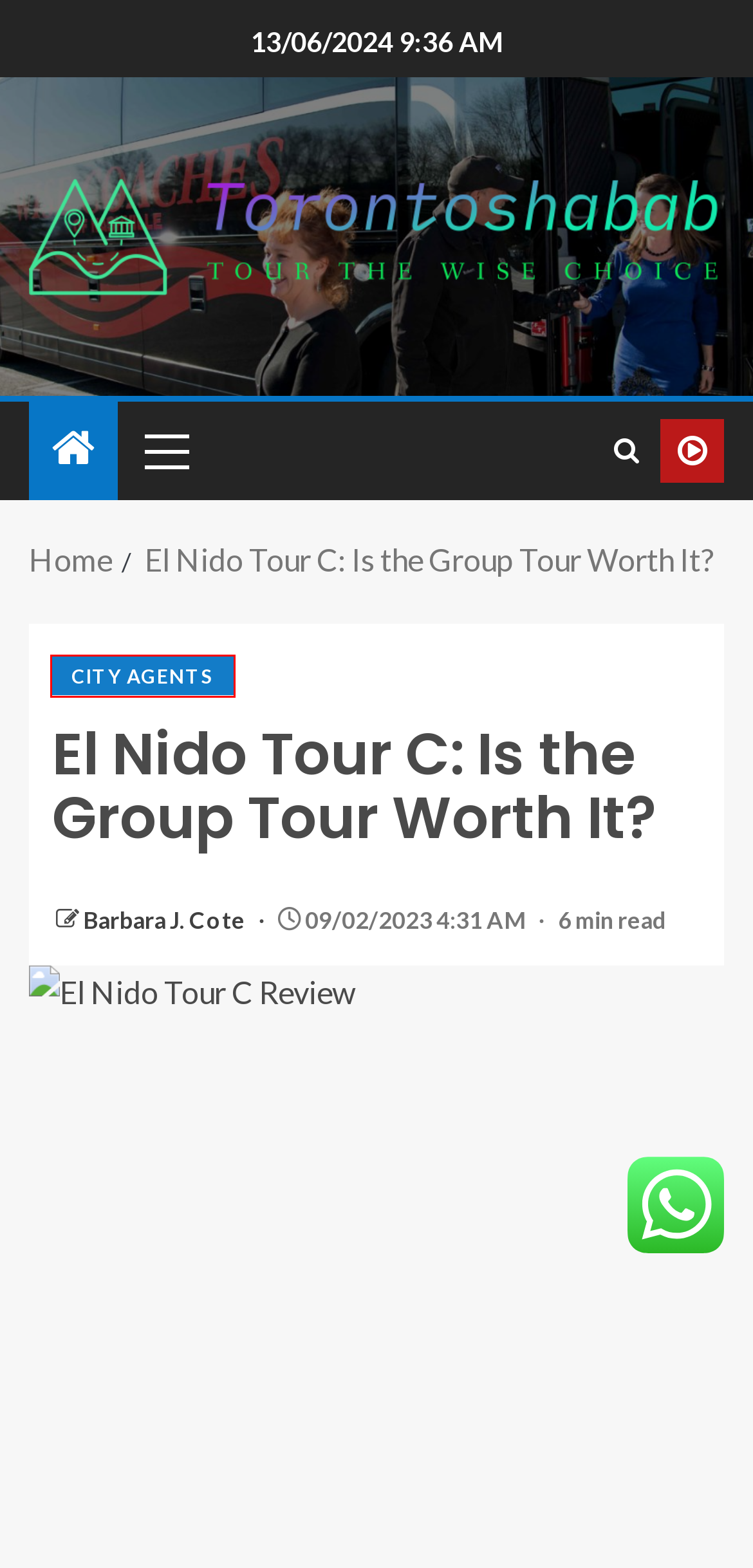Analyze the given webpage screenshot and identify the UI element within the red bounding box. Select the webpage description that best matches what you expect the new webpage to look like after clicking the element. Here are the candidates:
A. winter – Torontoshabab
B. Torontoshabab
C. Torontoshabab – Tour The Wise Choice
D. Itinerary – Torontoshabab
E. Log In ‹ Torontoshabab — WordPress
F. Barbara J. Cote – Torontoshabab
G. guide – Torontoshabab
H. City Agents – Torontoshabab

H